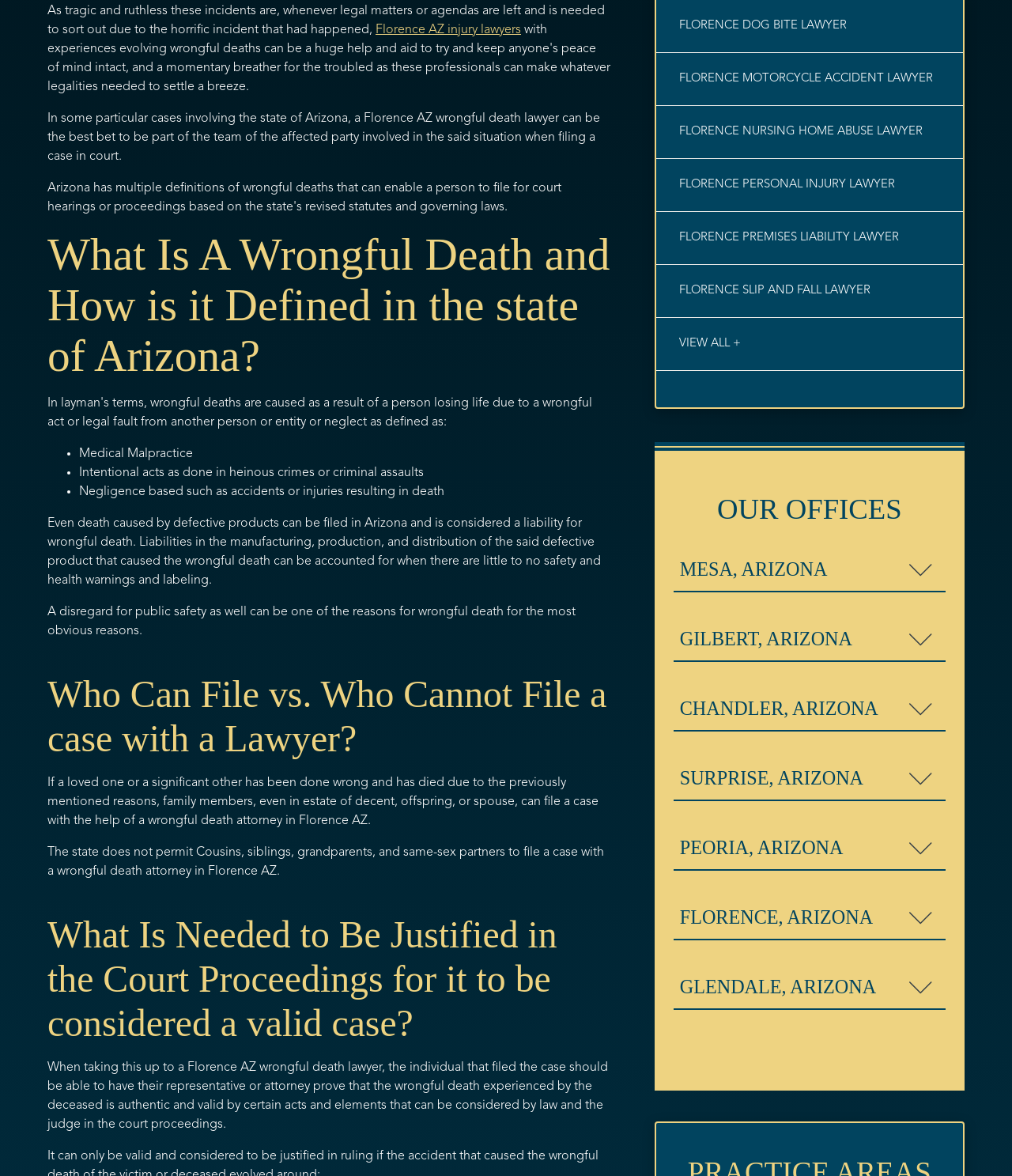Please provide the bounding box coordinates for the element that needs to be clicked to perform the instruction: "Learn about Florence AZ wrongful death lawyer". The coordinates must consist of four float numbers between 0 and 1, formatted as [left, top, right, bottom].

[0.047, 0.095, 0.593, 0.138]